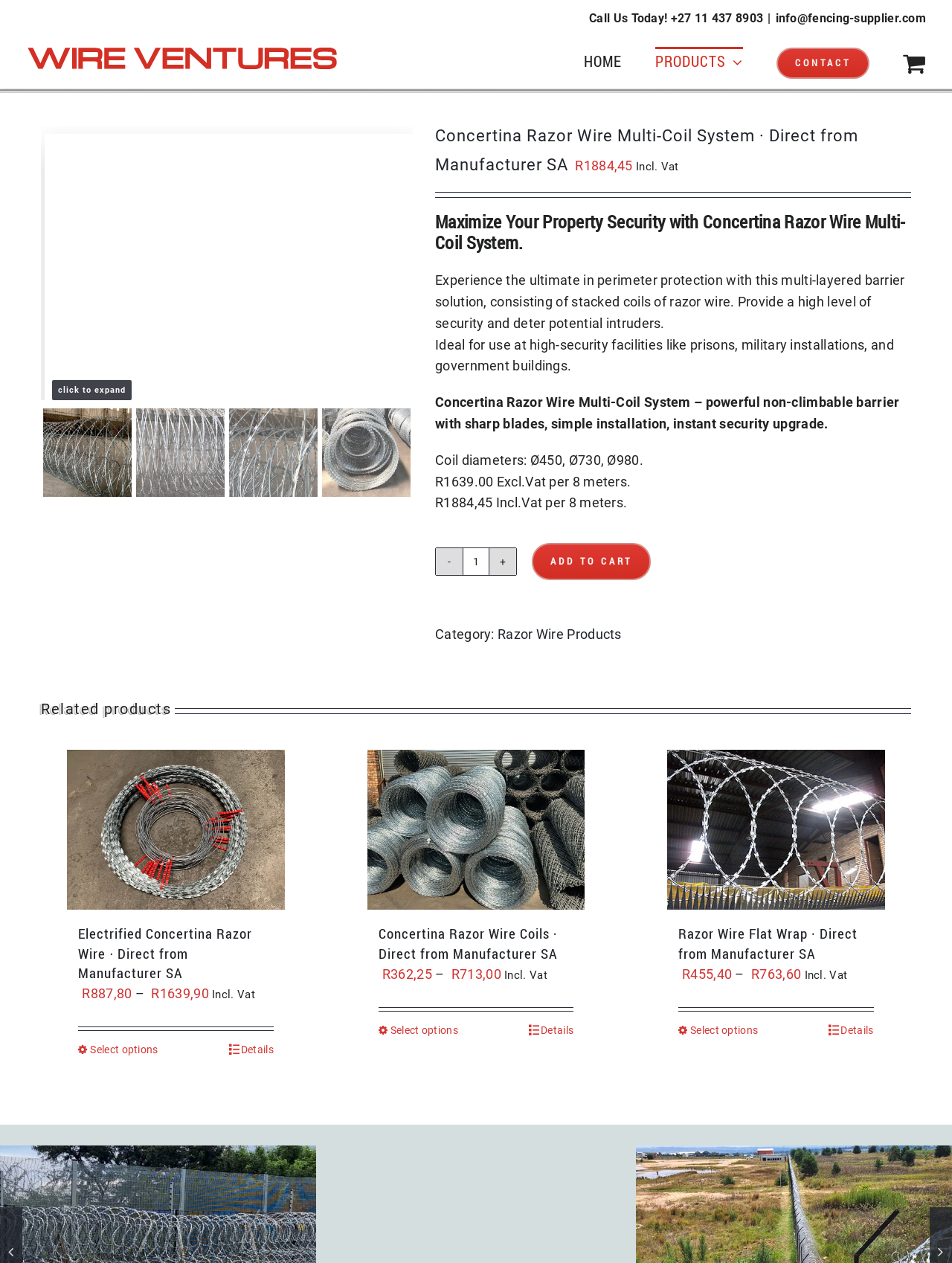Specify the bounding box coordinates of the area that needs to be clicked to achieve the following instruction: "View the 'Concertina razor wire multi-coil system' product".

[0.043, 0.102, 0.434, 0.114]